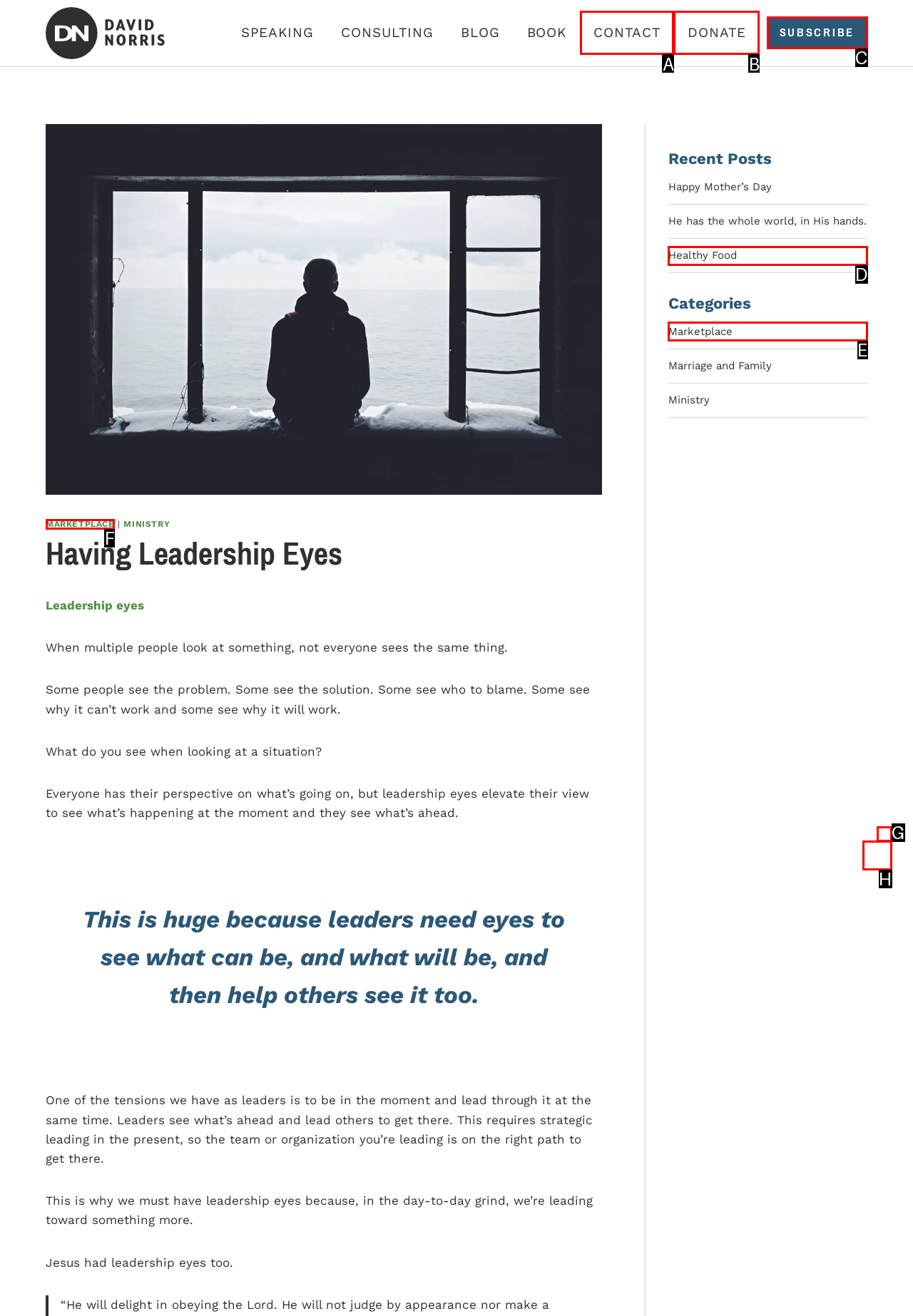Point out the UI element to be clicked for this instruction: Click the 'SUBSCRIBE' button. Provide the answer as the letter of the chosen element.

C